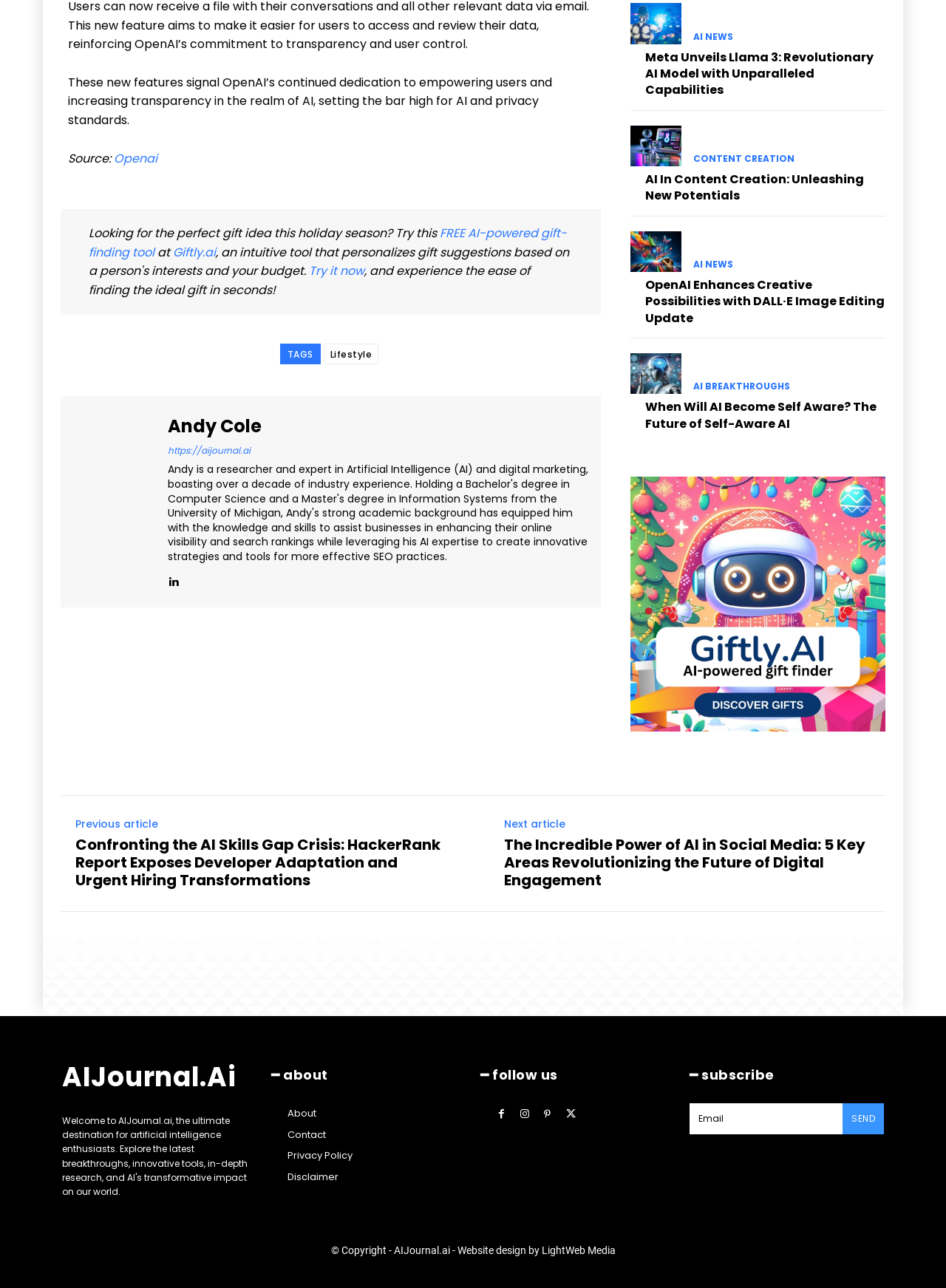Determine the bounding box coordinates of the clickable region to execute the instruction: "Subscribe with your email". The coordinates should be four float numbers between 0 and 1, denoted as [left, top, right, bottom].

[0.729, 0.857, 0.891, 0.881]